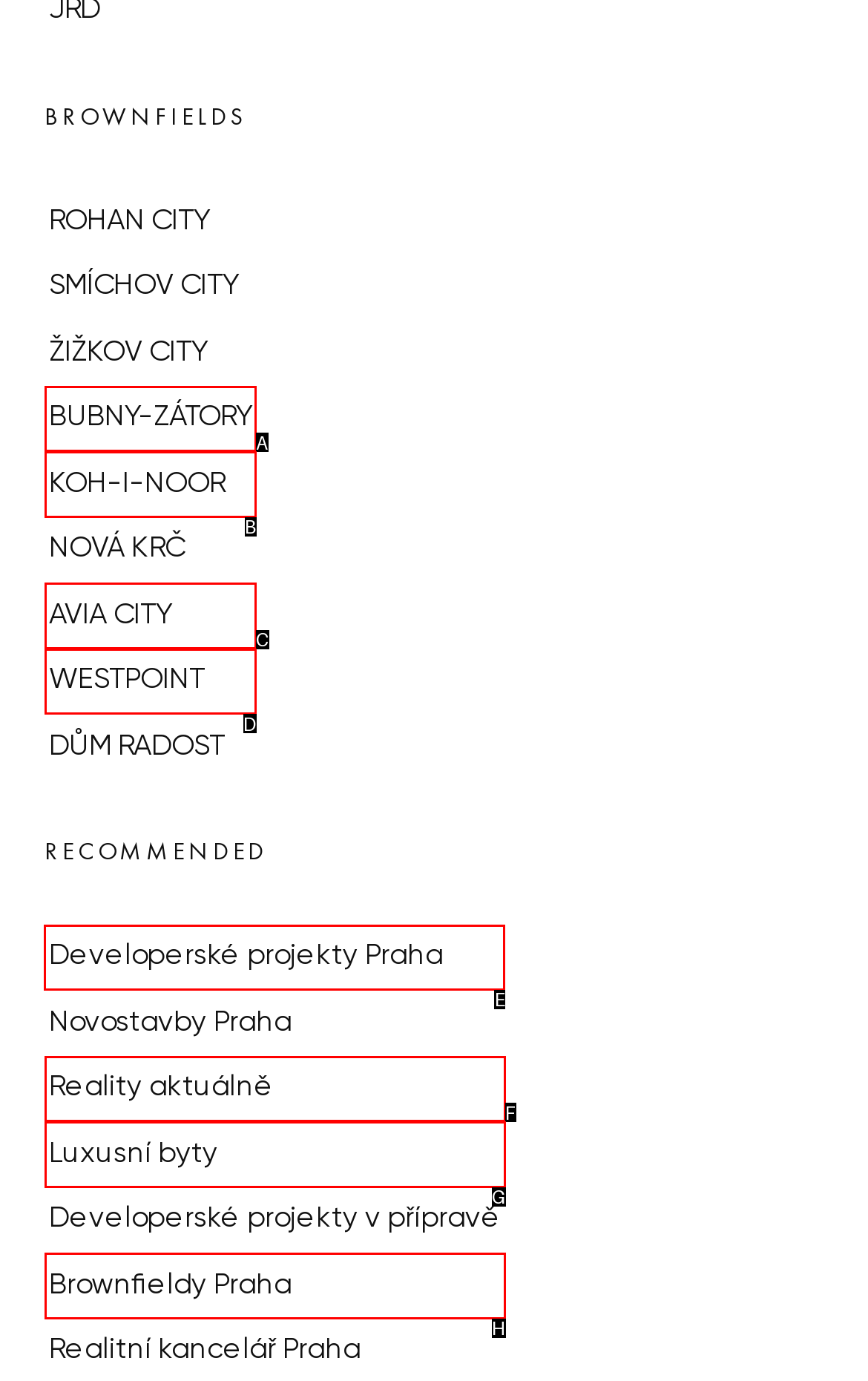Among the marked elements in the screenshot, which letter corresponds to the UI element needed for the task: View Developerské projekty Praha?

E